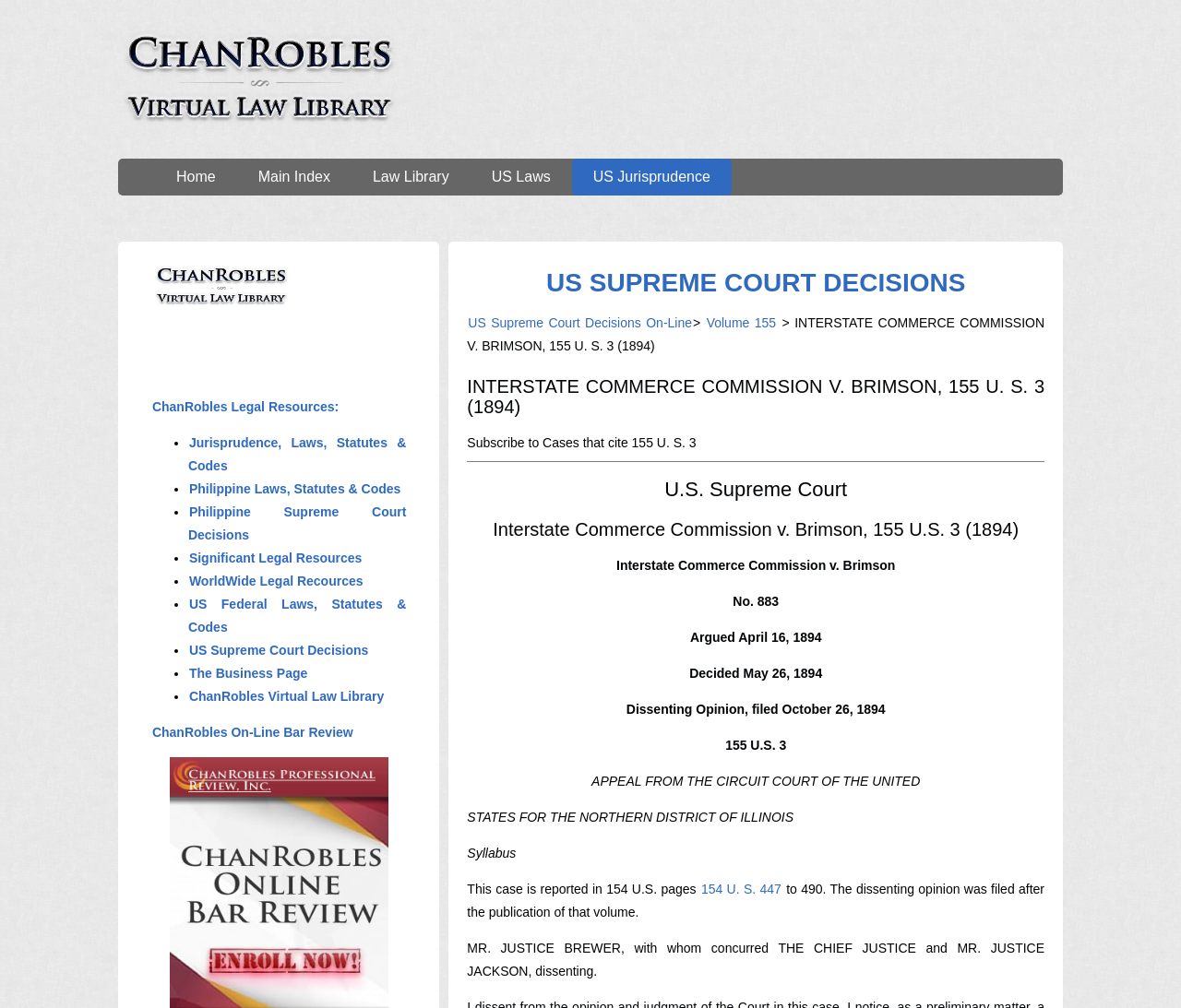What is the name of the website that provides legal resources?
Analyze the screenshot and provide a detailed answer to the question.

I found the answer by looking at the link 'ChanRobles Legal Resources:' which is located at the bottom of the webpage, suggesting that it is the name of the website or organization that provides legal resources.